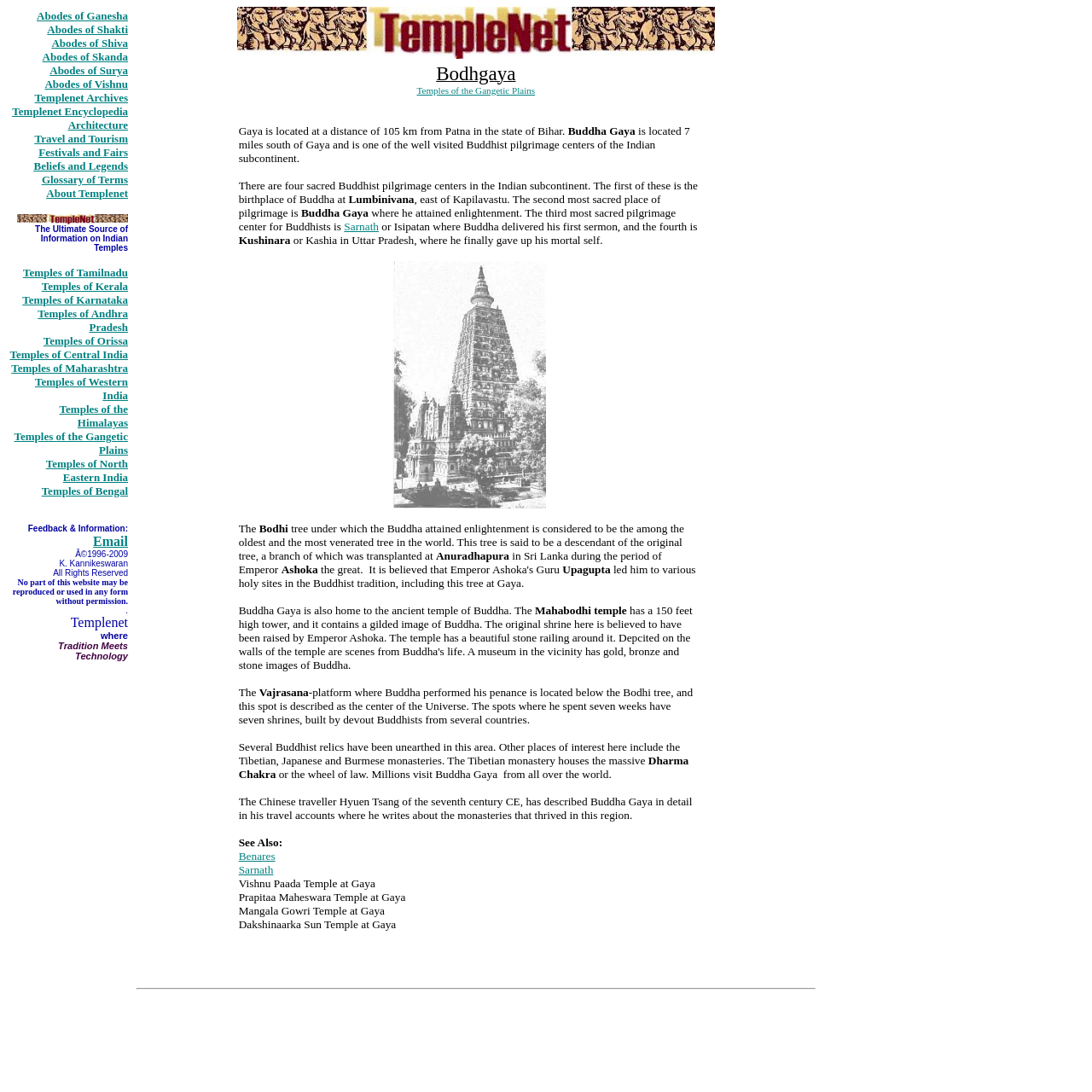Locate the bounding box coordinates of the item that should be clicked to fulfill the instruction: "View Temples of Tamilnadu".

[0.021, 0.244, 0.117, 0.255]